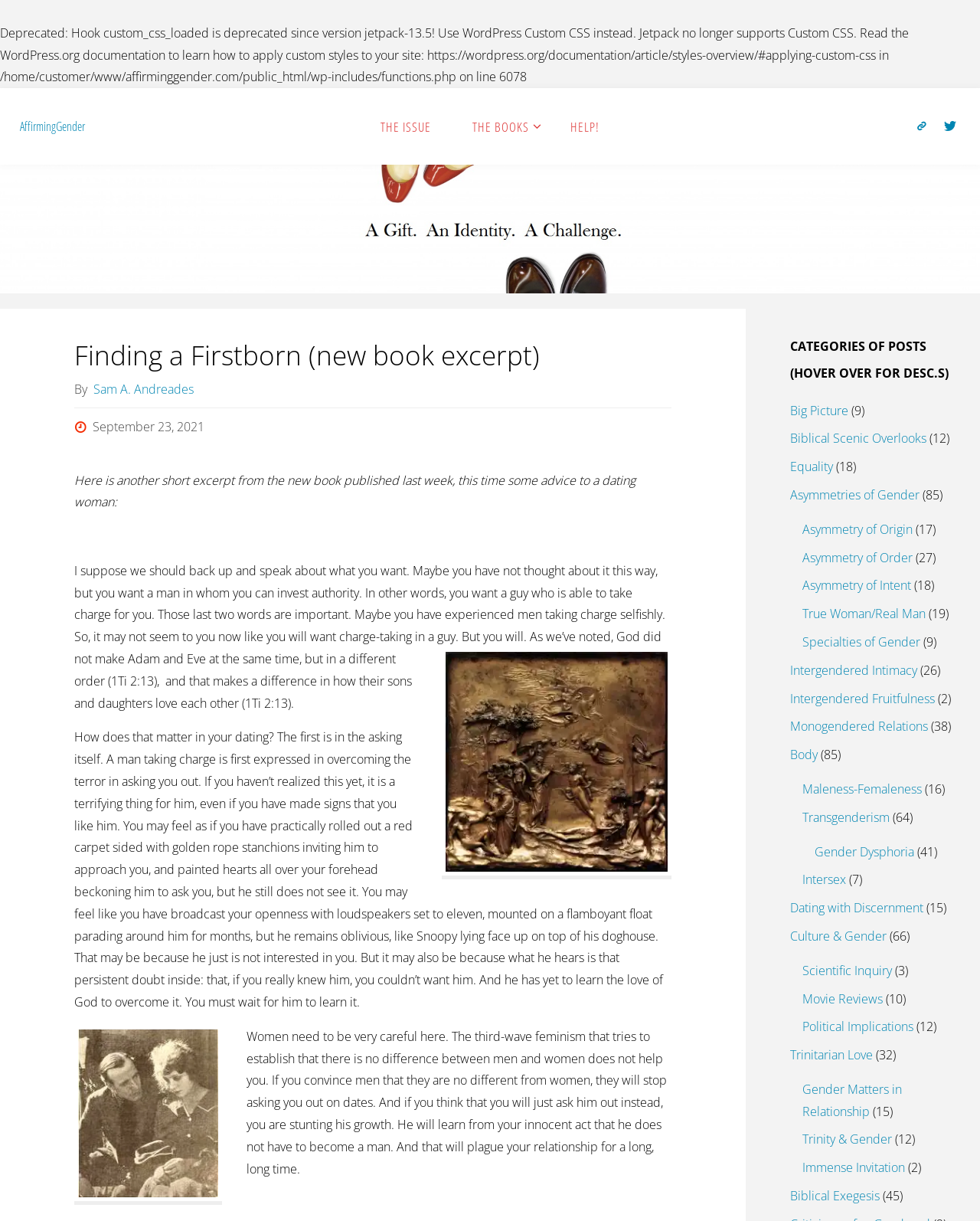Please give a succinct answer to the question in one word or phrase:
How many posts are in the category 'Big Picture'?

9